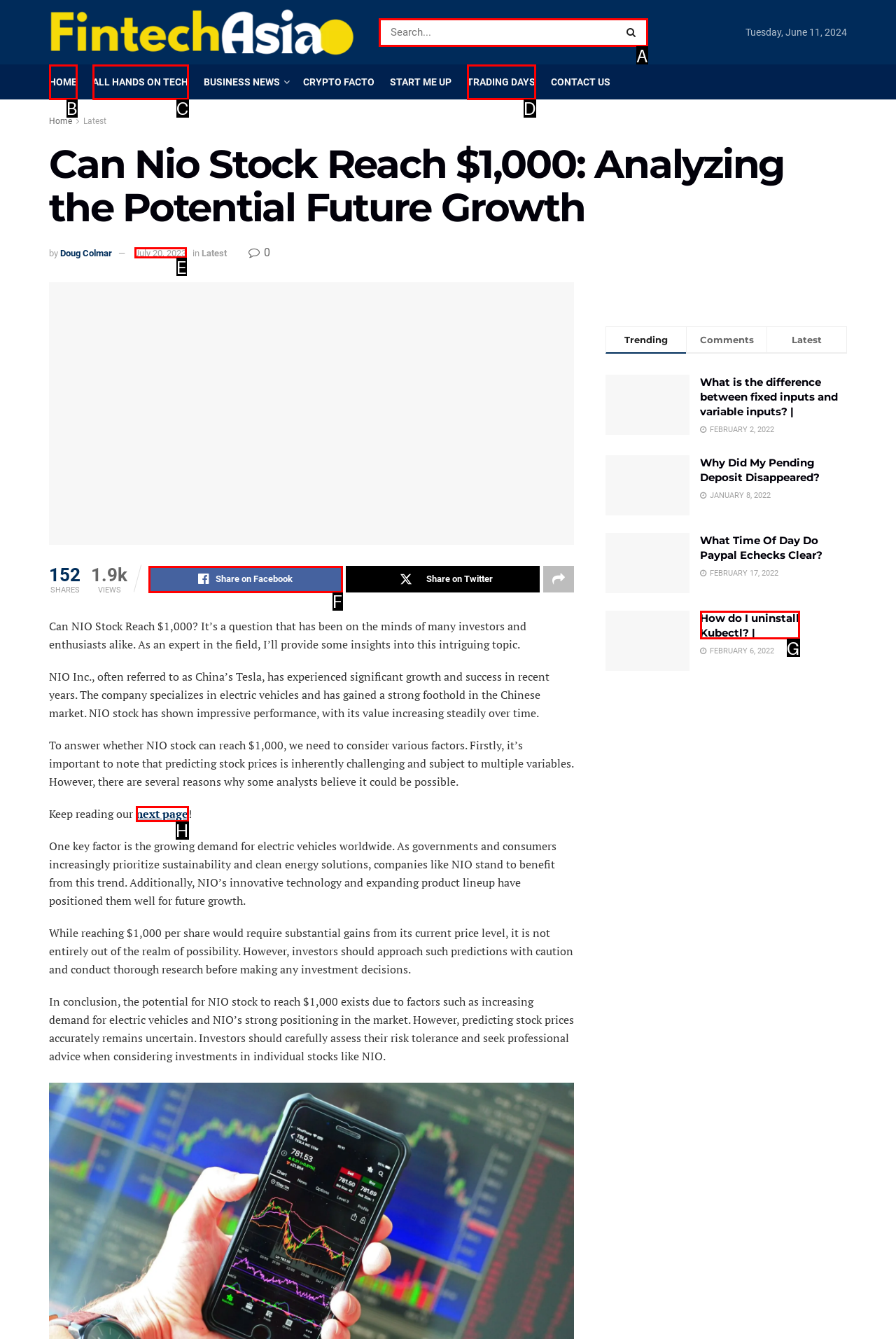From the available options, which lettered element should I click to complete this task: Search for something?

A